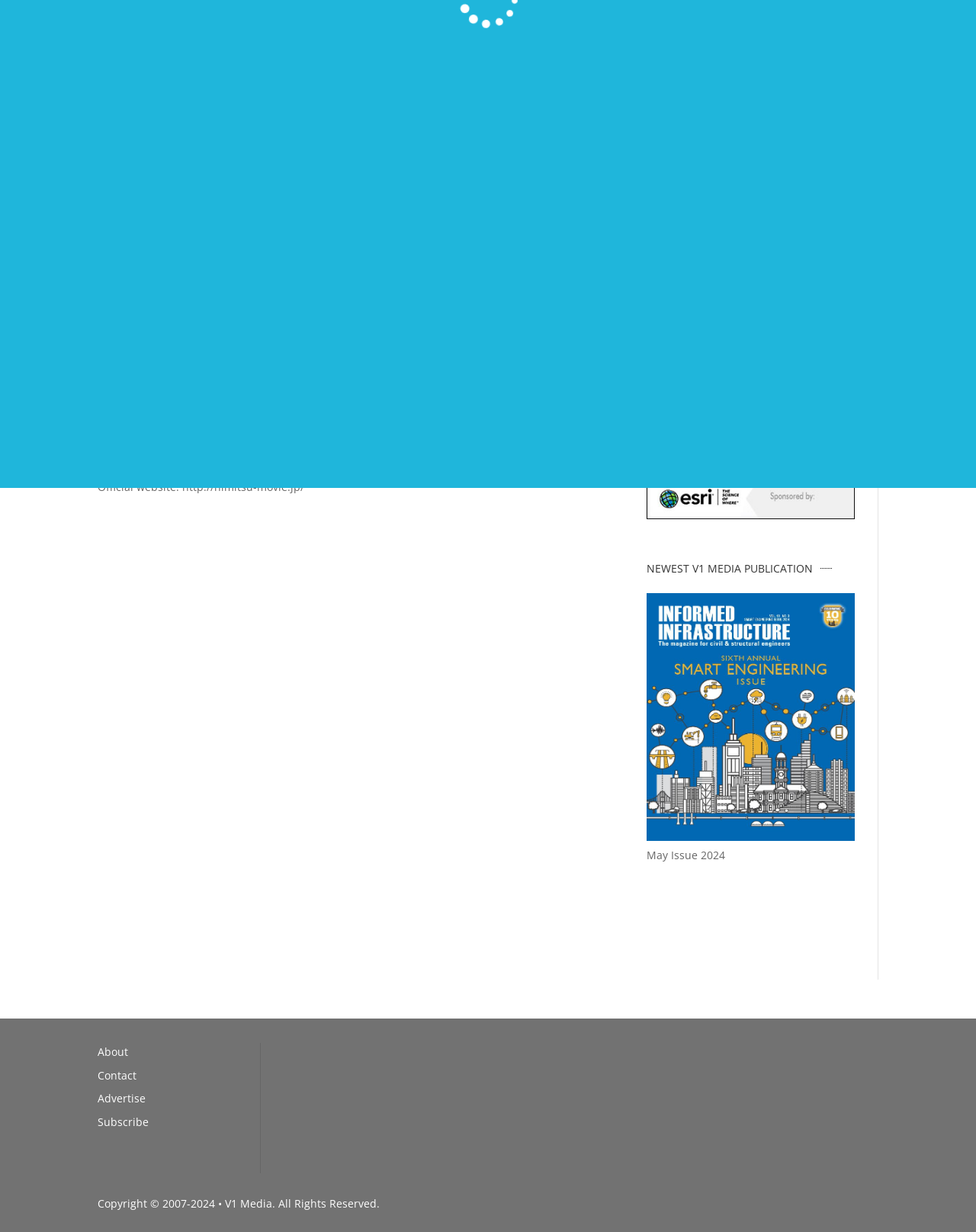Based on the description "Advertise", find the bounding box of the specified UI element.

[0.1, 0.511, 0.149, 0.522]